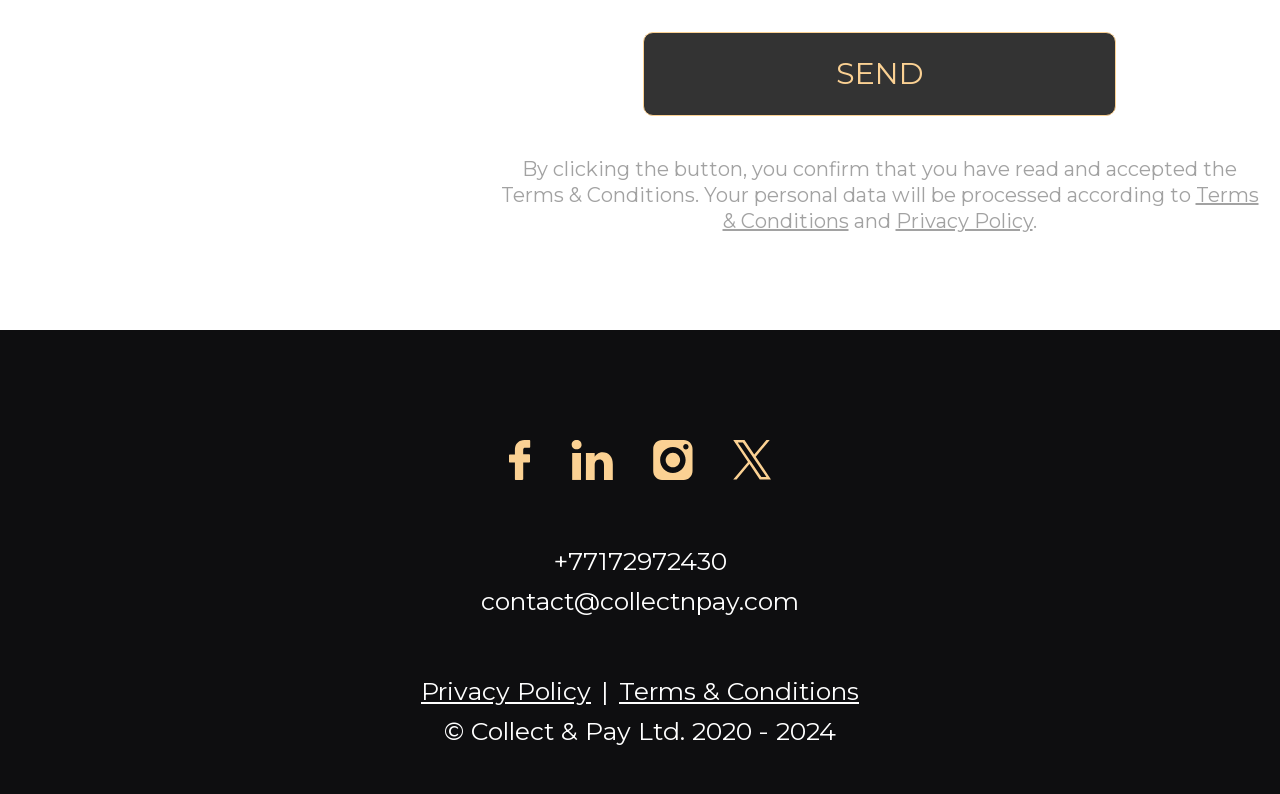Pinpoint the bounding box coordinates for the area that should be clicked to perform the following instruction: "Contact via phone number".

[0.432, 0.687, 0.568, 0.725]